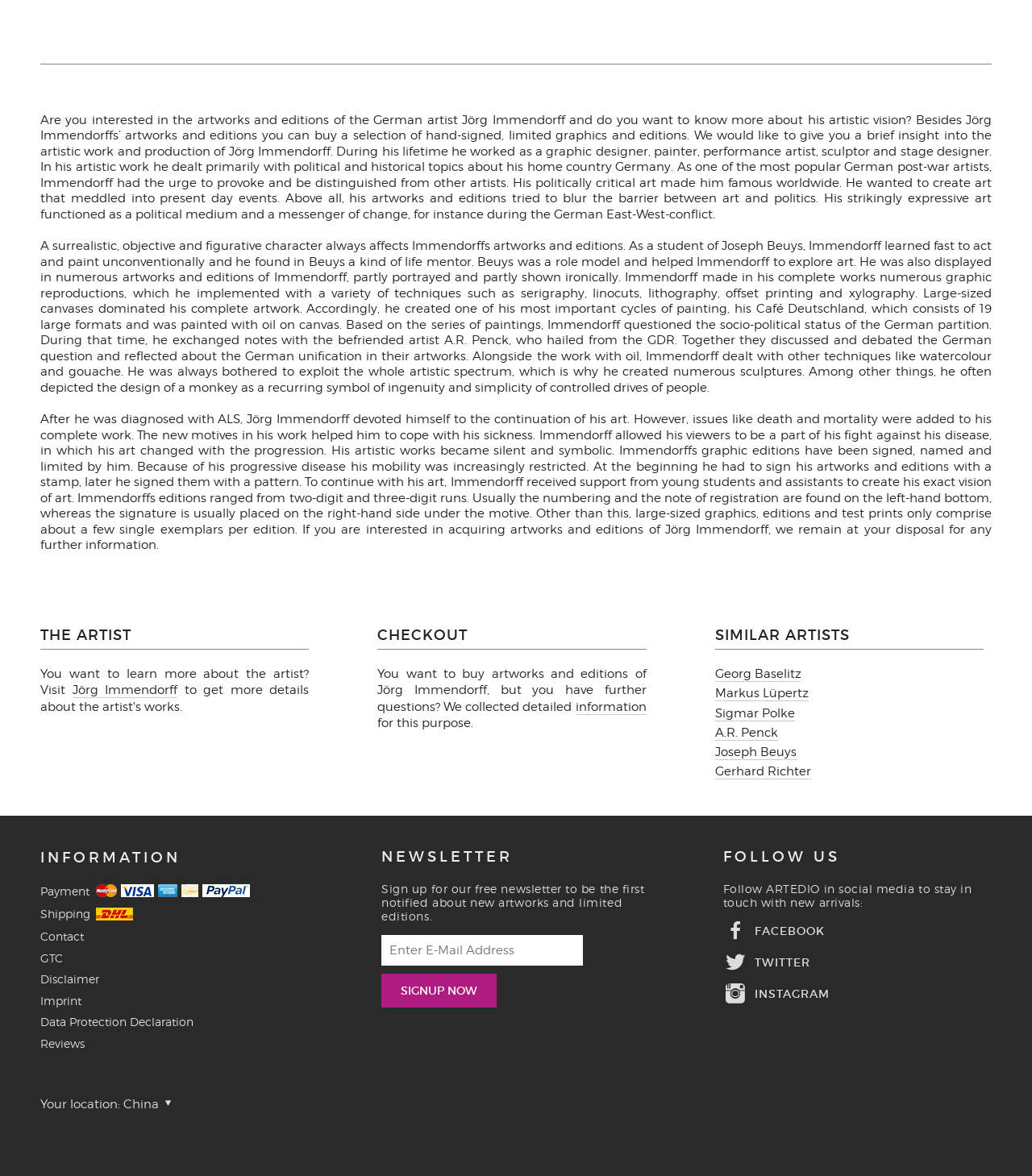Locate the bounding box coordinates of the clickable region necessary to complete the following instruction: "Follow ARTEDIO on Facebook". Provide the coordinates in the format of four float numbers between 0 and 1, i.e., [left, top, right, bottom].

[0.7, 0.785, 0.799, 0.797]